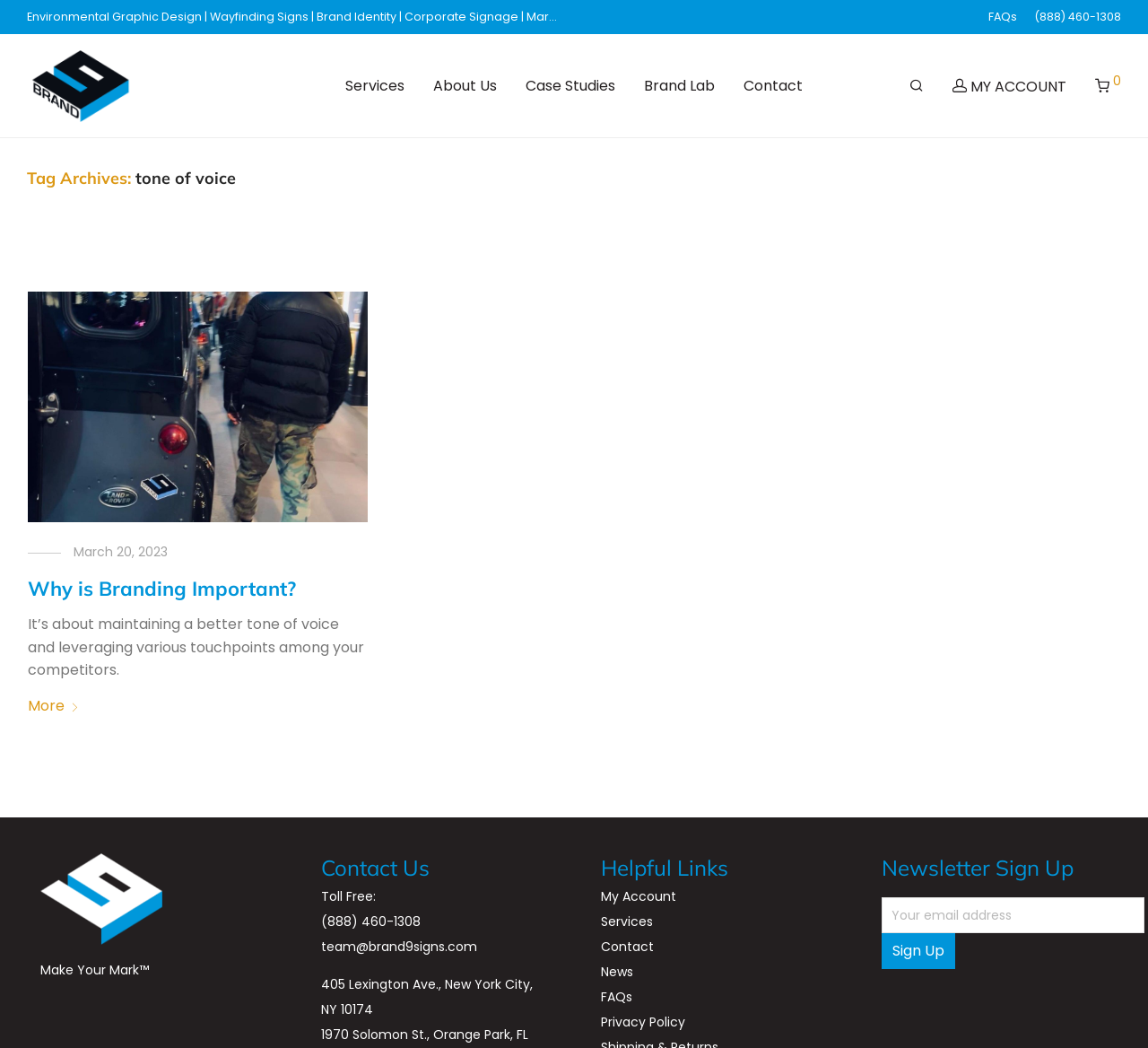Please determine the bounding box coordinates of the element to click in order to execute the following instruction: "Check the post details". The coordinates should be four float numbers between 0 and 1, specified as [left, top, right, bottom].

None